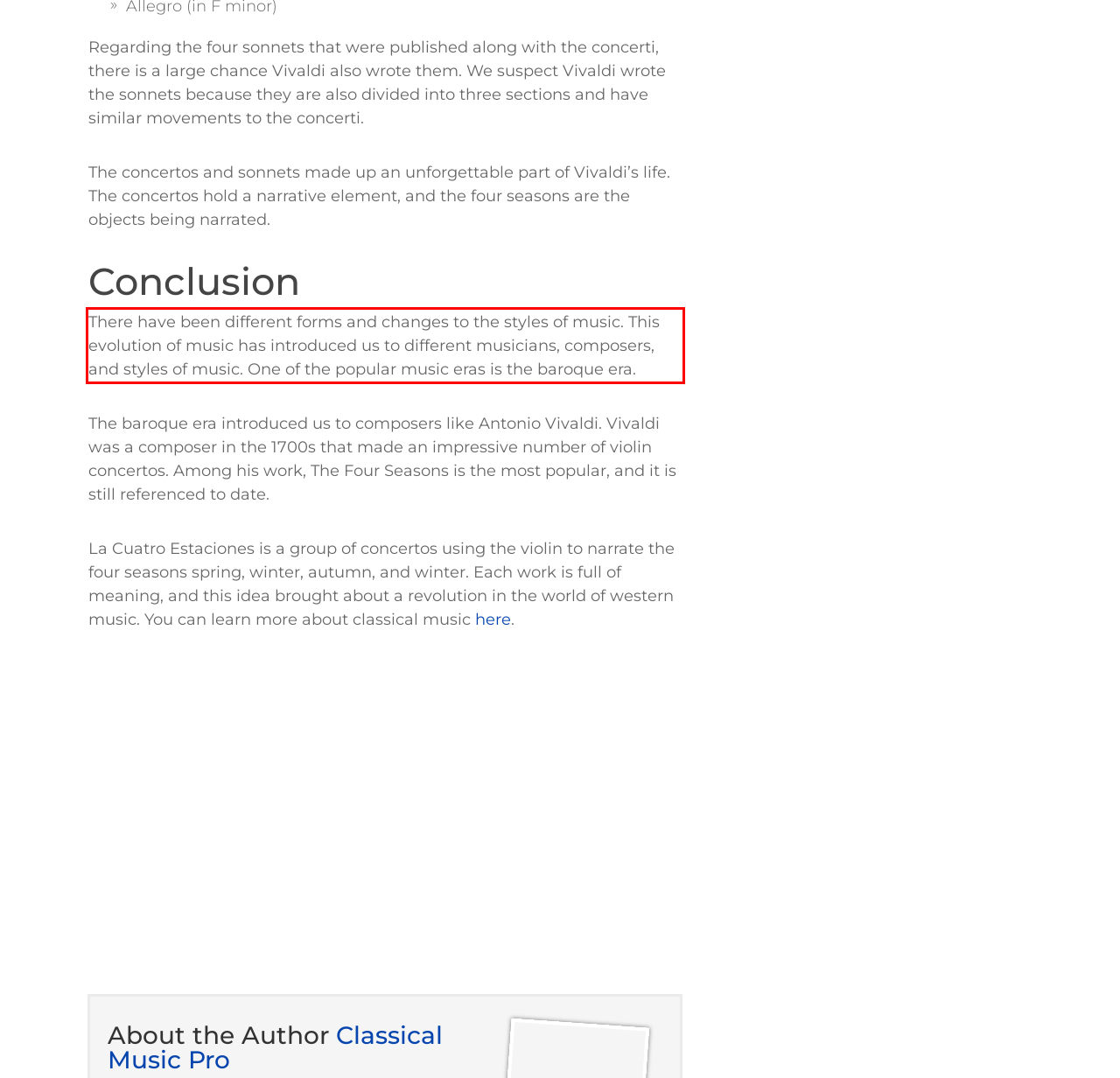Given a webpage screenshot, locate the red bounding box and extract the text content found inside it.

There have been different forms and changes to the styles of music. This evolution of music has introduced us to different musicians, composers, and styles of music. One of the popular music eras is the baroque era.